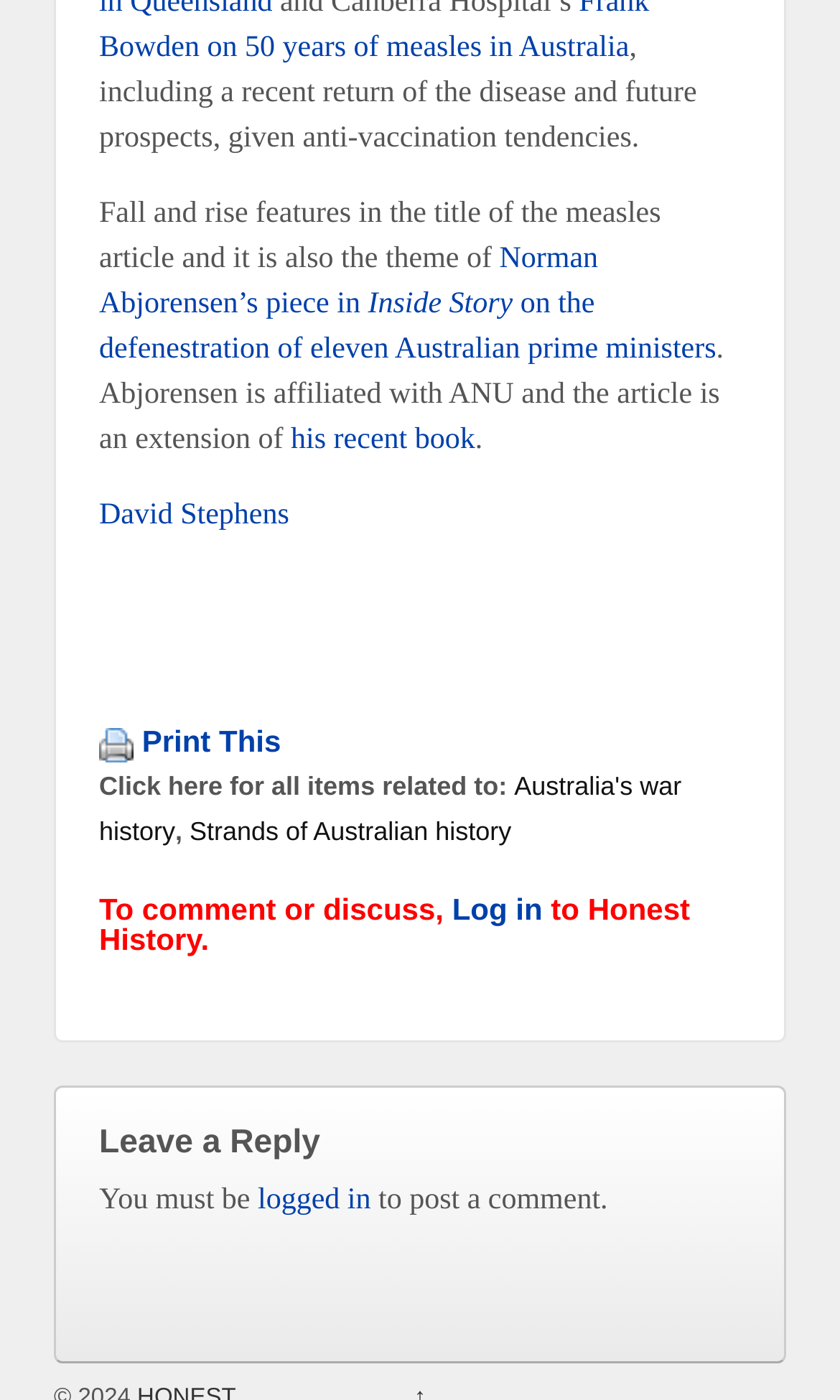Provide the bounding box coordinates of the area you need to click to execute the following instruction: "Read Norman Abjorensen’s piece in Inside Story".

[0.118, 0.174, 0.853, 0.262]